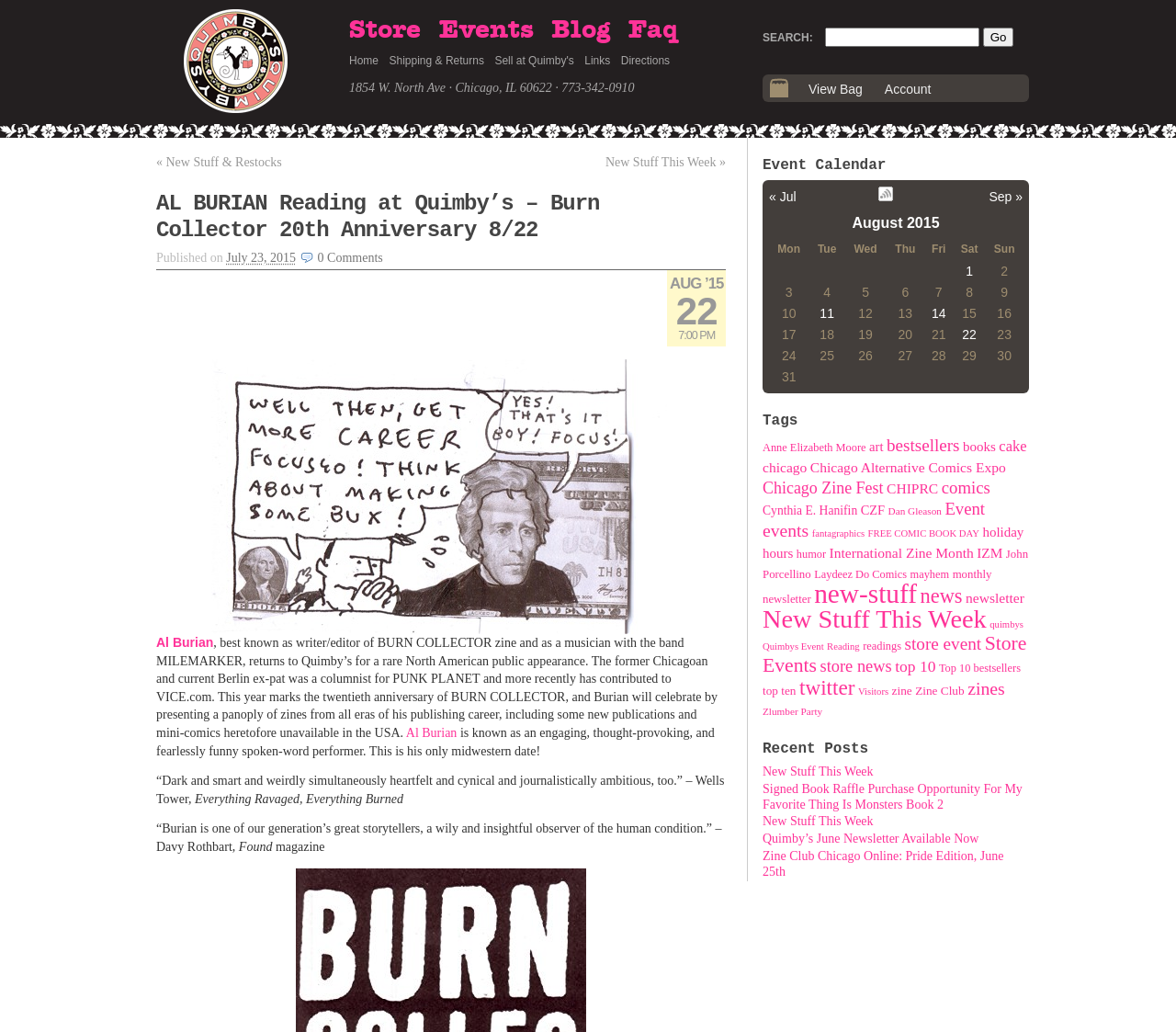Determine the bounding box coordinates of the clickable area required to perform the following instruction: "Click on the 'Store' link". The coordinates should be represented as four float numbers between 0 and 1: [left, top, right, bottom].

[0.297, 0.017, 0.358, 0.042]